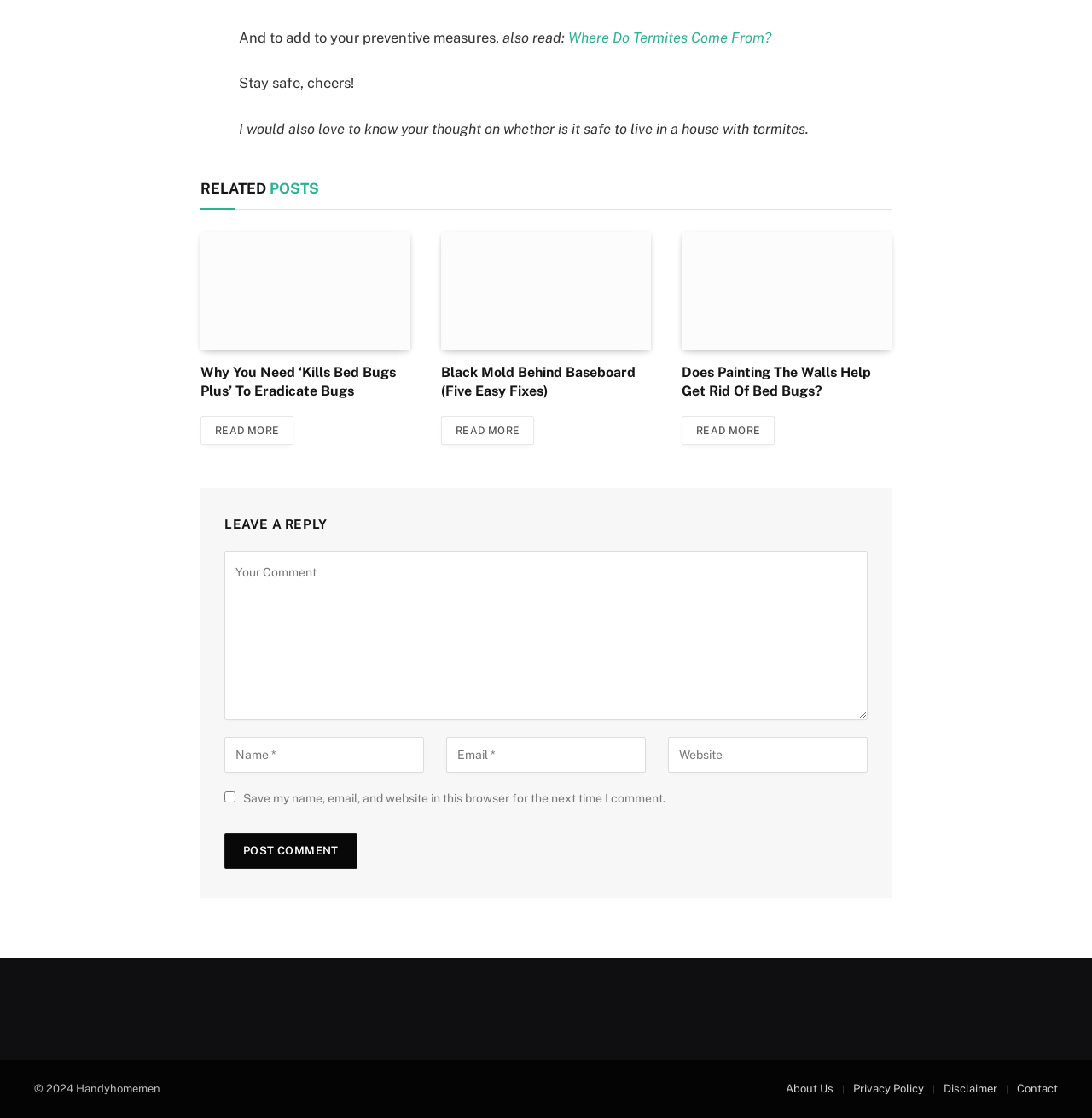Determine the coordinates of the bounding box for the clickable area needed to execute this instruction: "Read 'Why you need kills bed bugs plus'".

[0.184, 0.207, 0.376, 0.313]